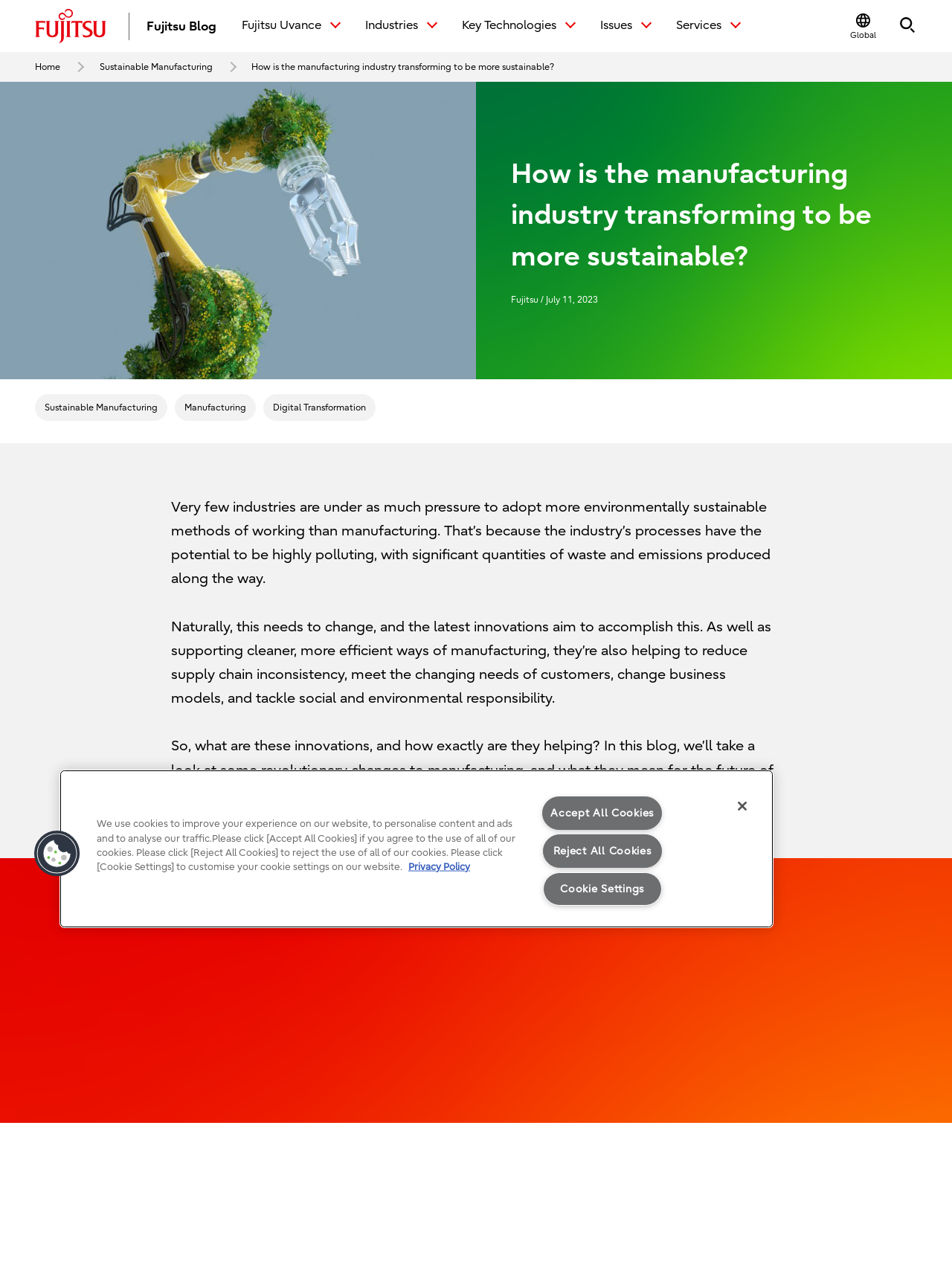Please identify the bounding box coordinates for the region that you need to click to follow this instruction: "Change Location".

[0.893, 0.01, 0.92, 0.03]